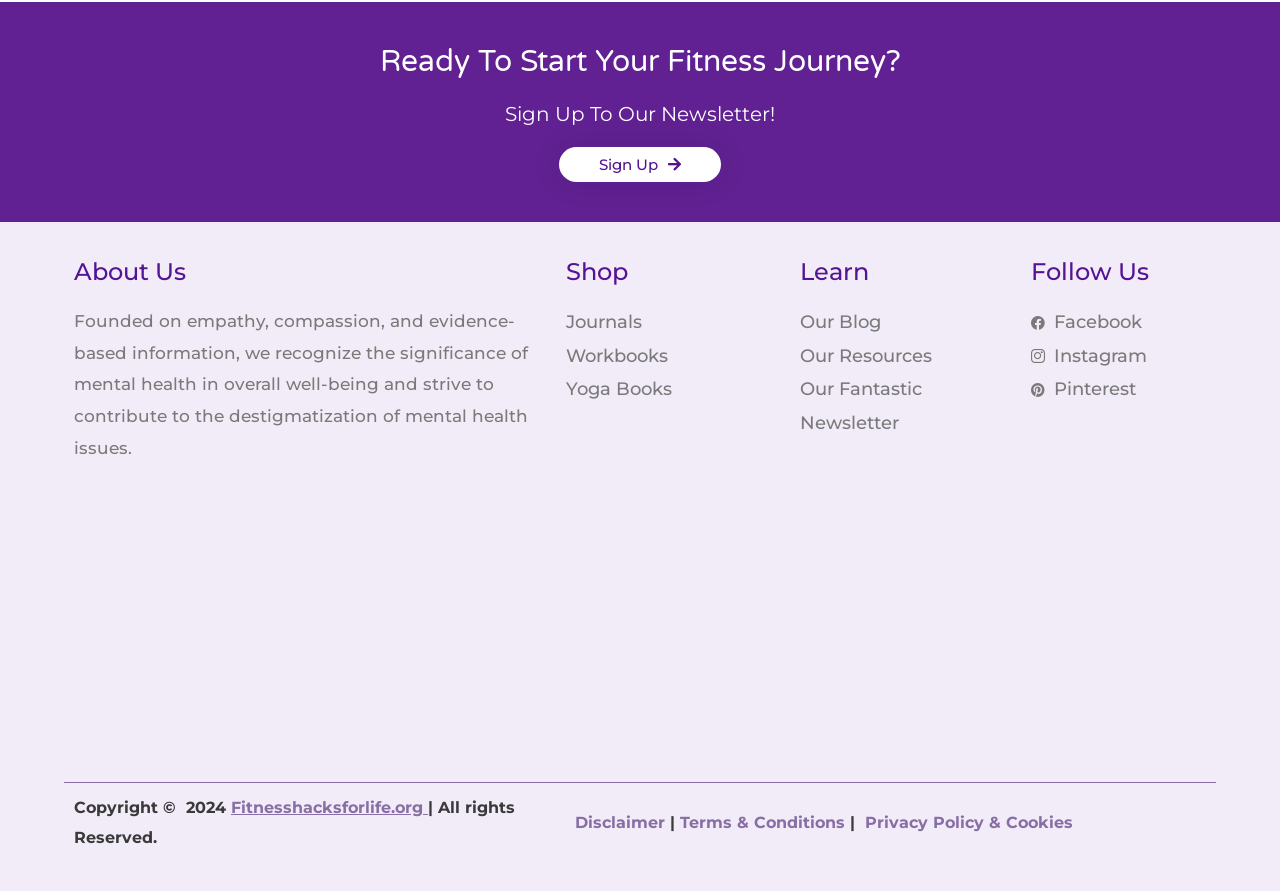Please specify the bounding box coordinates in the format (top-left x, top-left y, bottom-right x, bottom-right y), with values ranging from 0 to 1. Identify the bounding box for the UI component described as follows: Our Resources

[0.625, 0.381, 0.79, 0.419]